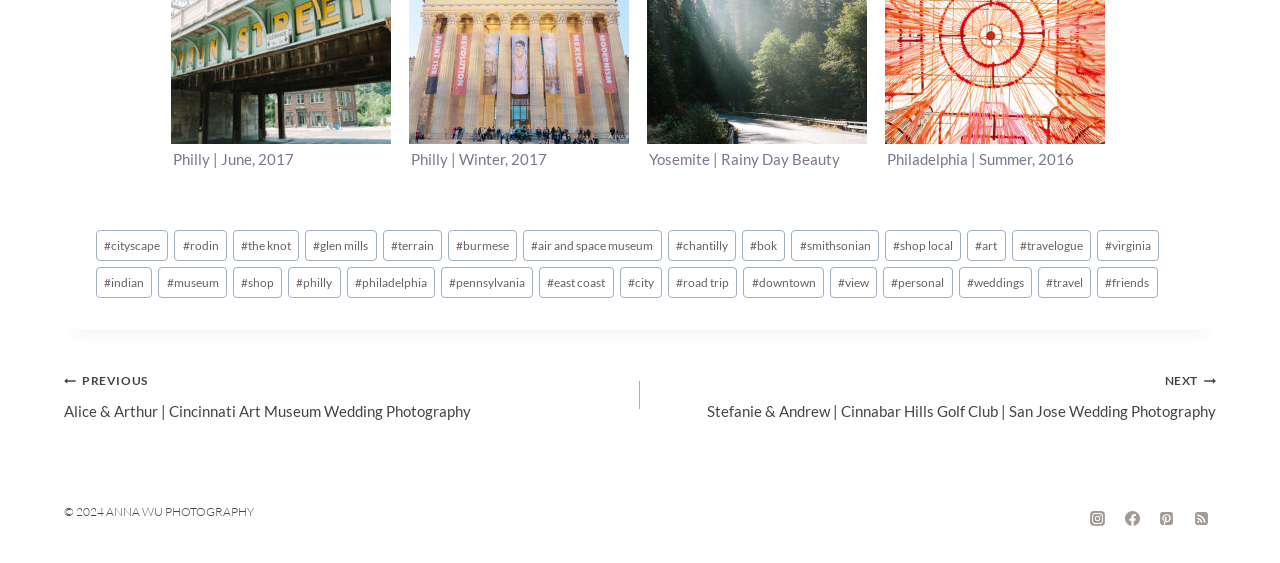How many social media links are present?
Based on the screenshot, provide a one-word or short-phrase response.

4